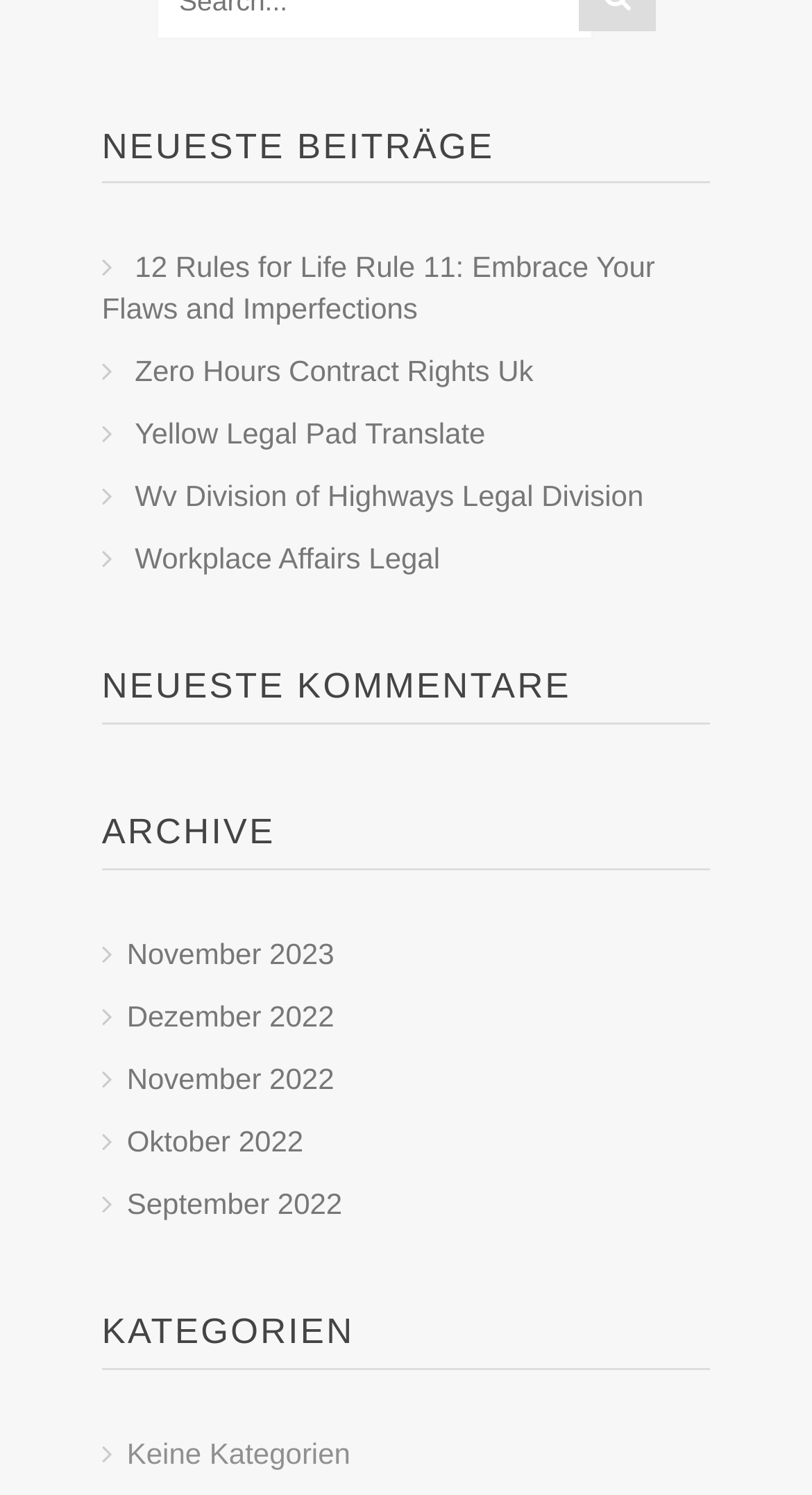What is the purpose of this webpage?
Give a detailed and exhaustive answer to the question.

I inferred this answer by looking at the structure of the webpage, which includes headings like 'NEUESTE BEITRÄGE' and 'ARCHIVE', and links to specific articles or blog posts. This suggests that the webpage is used to list and organize blog posts or articles.